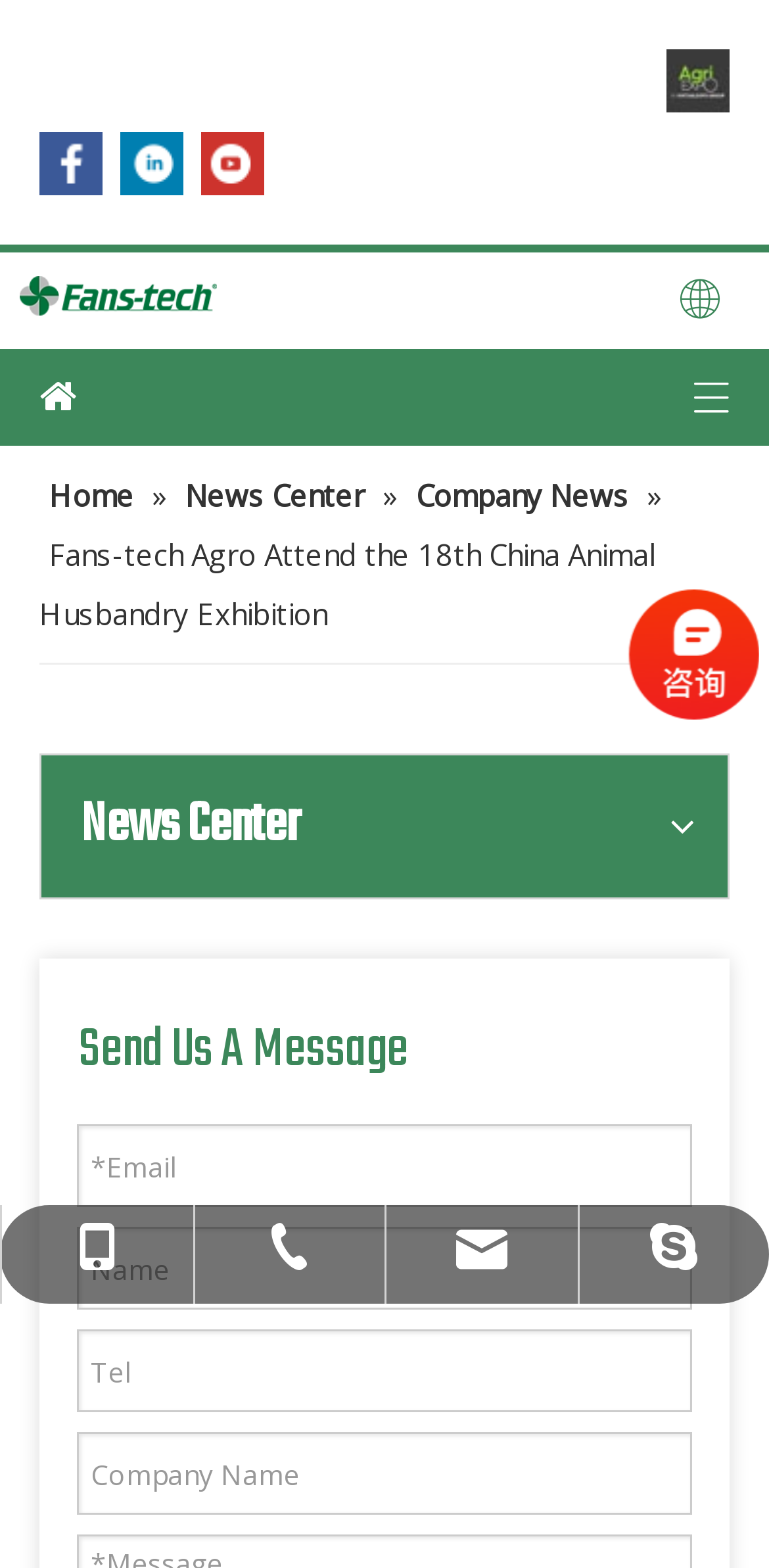Extract the bounding box coordinates of the UI element described: "name="extend4" placeholder="Company Name"". Provide the coordinates in the format [left, top, right, bottom] with values ranging from 0 to 1.

[0.1, 0.875, 0.9, 0.928]